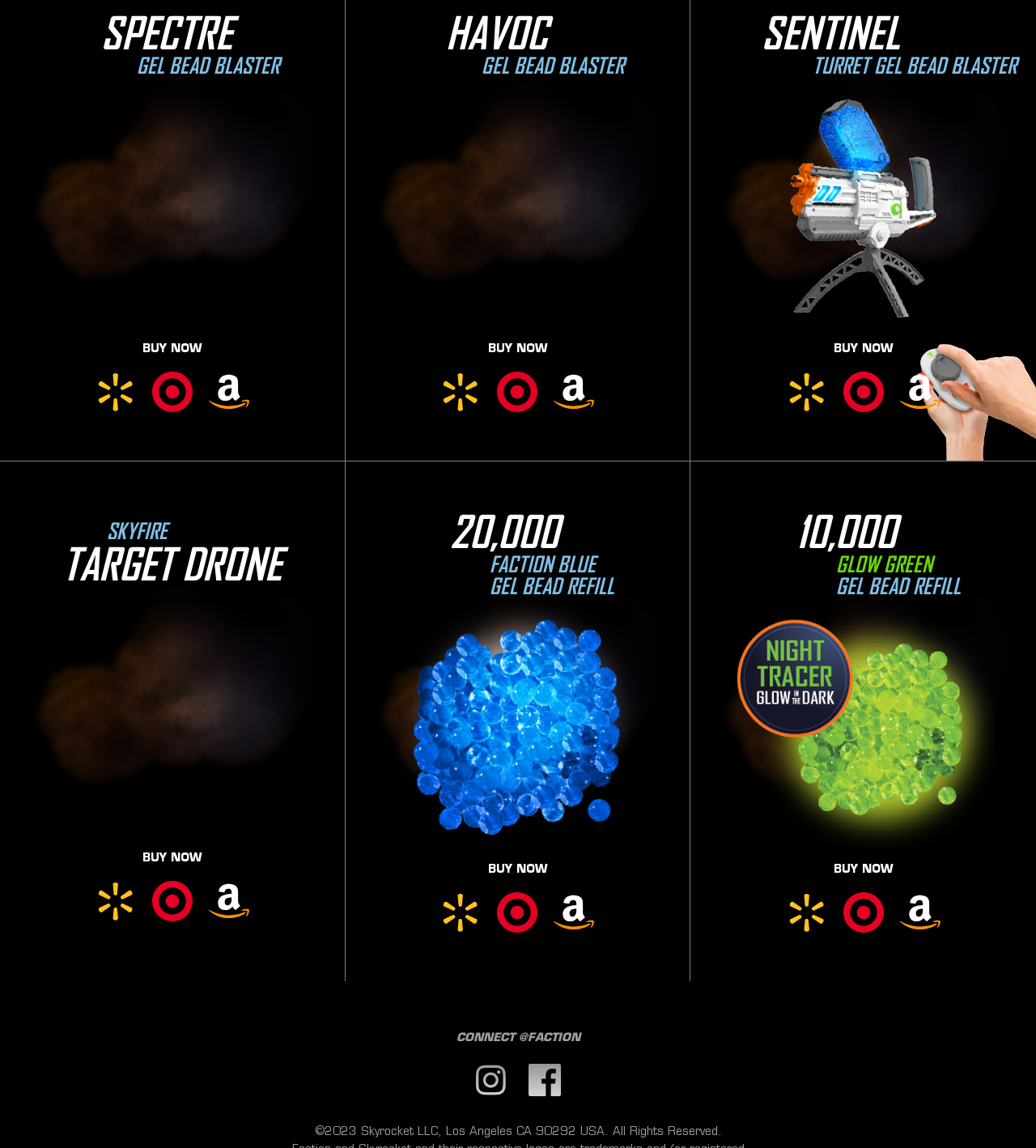Find the bounding box coordinates for the HTML element described as: "Read more about 20,000". The coordinates should consist of four float values between 0 and 1, i.e., [left, top, right, bottom].

[0.333, 0.402, 0.666, 0.855]